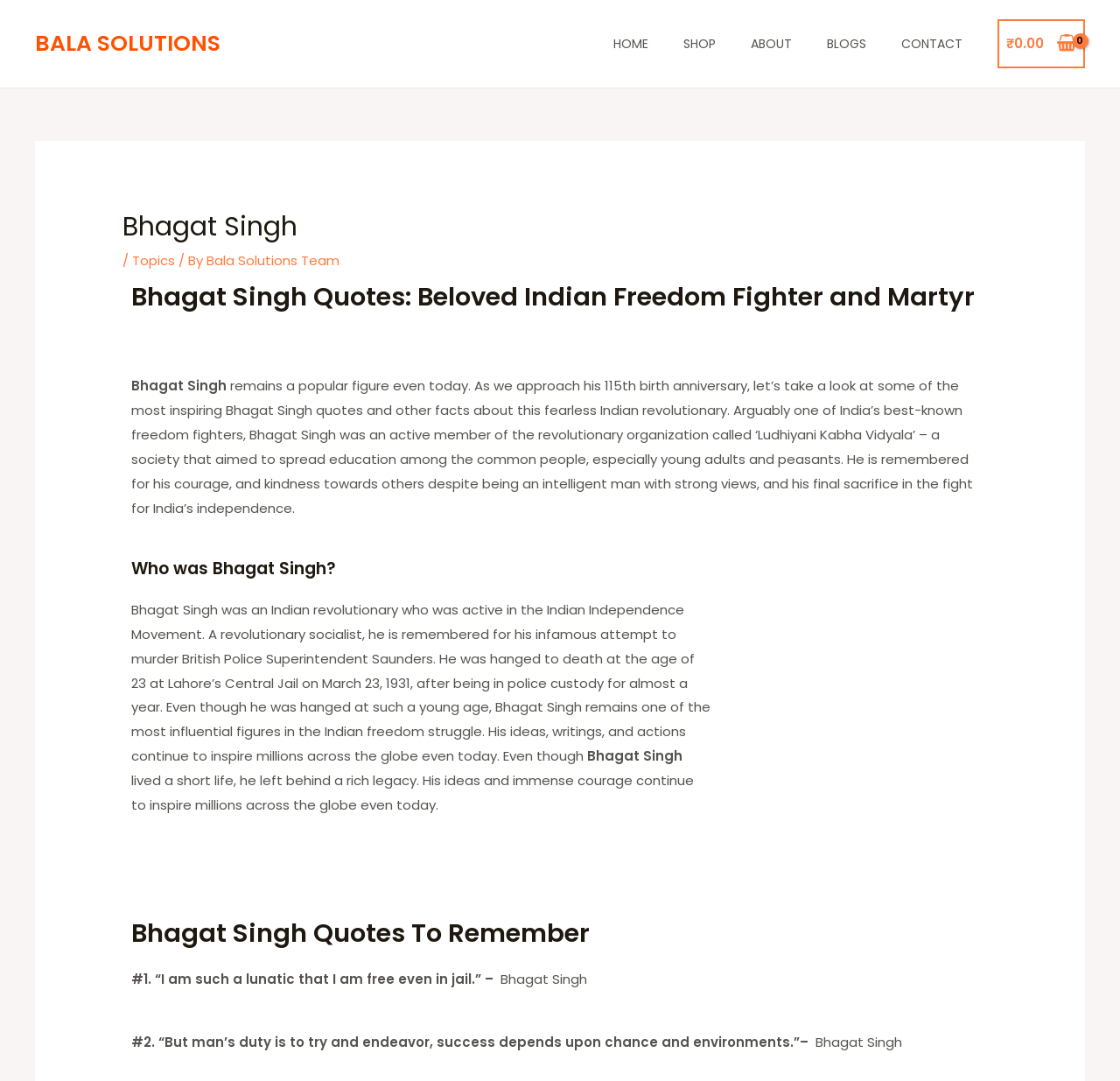What is the current total in the shopping cart? Based on the image, give a response in one word or a short phrase.

₹0.00